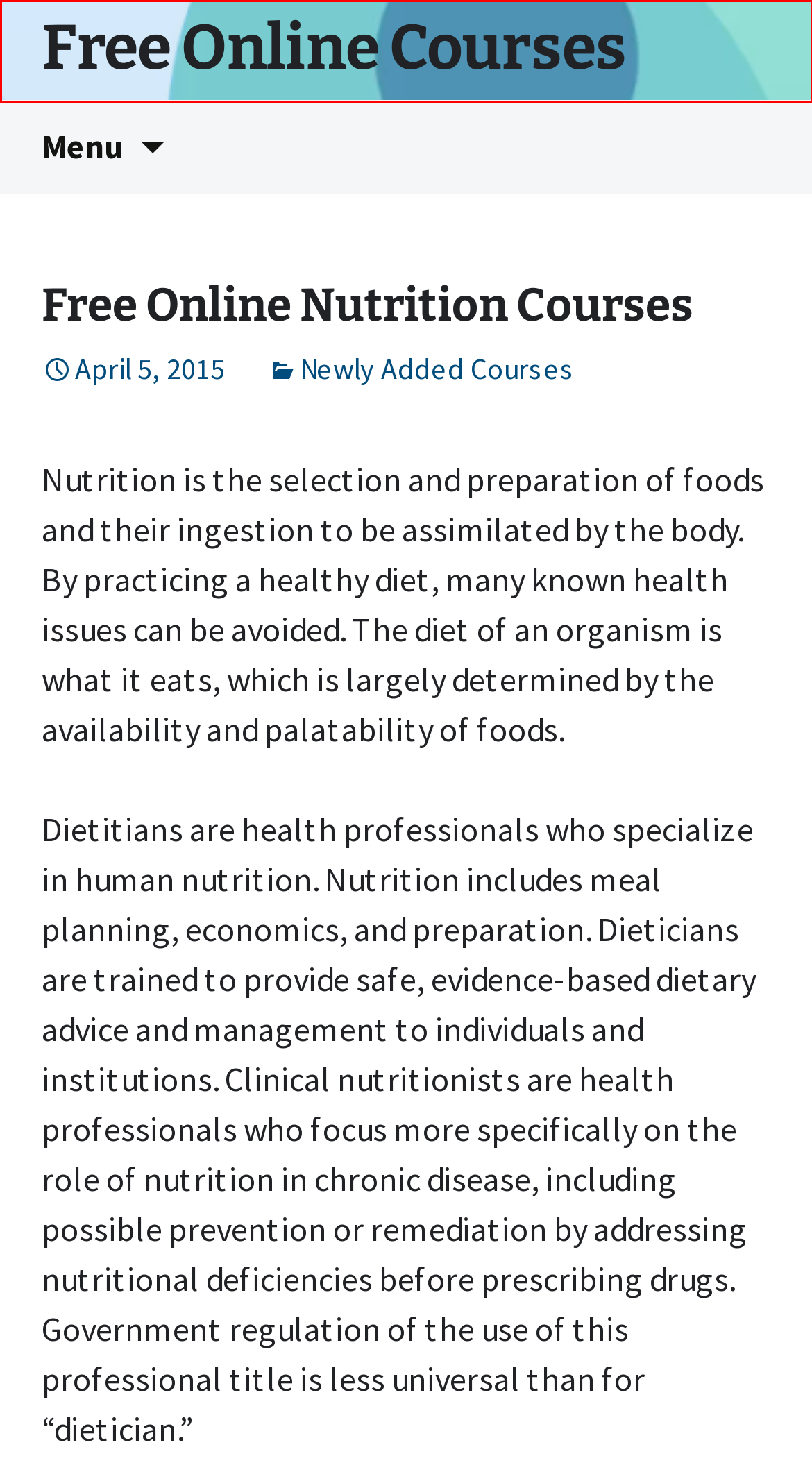Look at the screenshot of a webpage, where a red bounding box highlights an element. Select the best description that matches the new webpage after clicking the highlighted element. Here are the candidates:
A. Free Online Courses - Study At Home
B. Newly Added Courses Archives - Free Online Courses
C. Free Online Courses - Study At Home For Free
D. Coursera Free Online Courses - Free Online Courses
E. Free Music Online Course
F. Free Online College Courses
G. Free Online Organic Chemistry Courses
H. Blog Tool, Publishing Platform, and CMS – WordPress.org

C